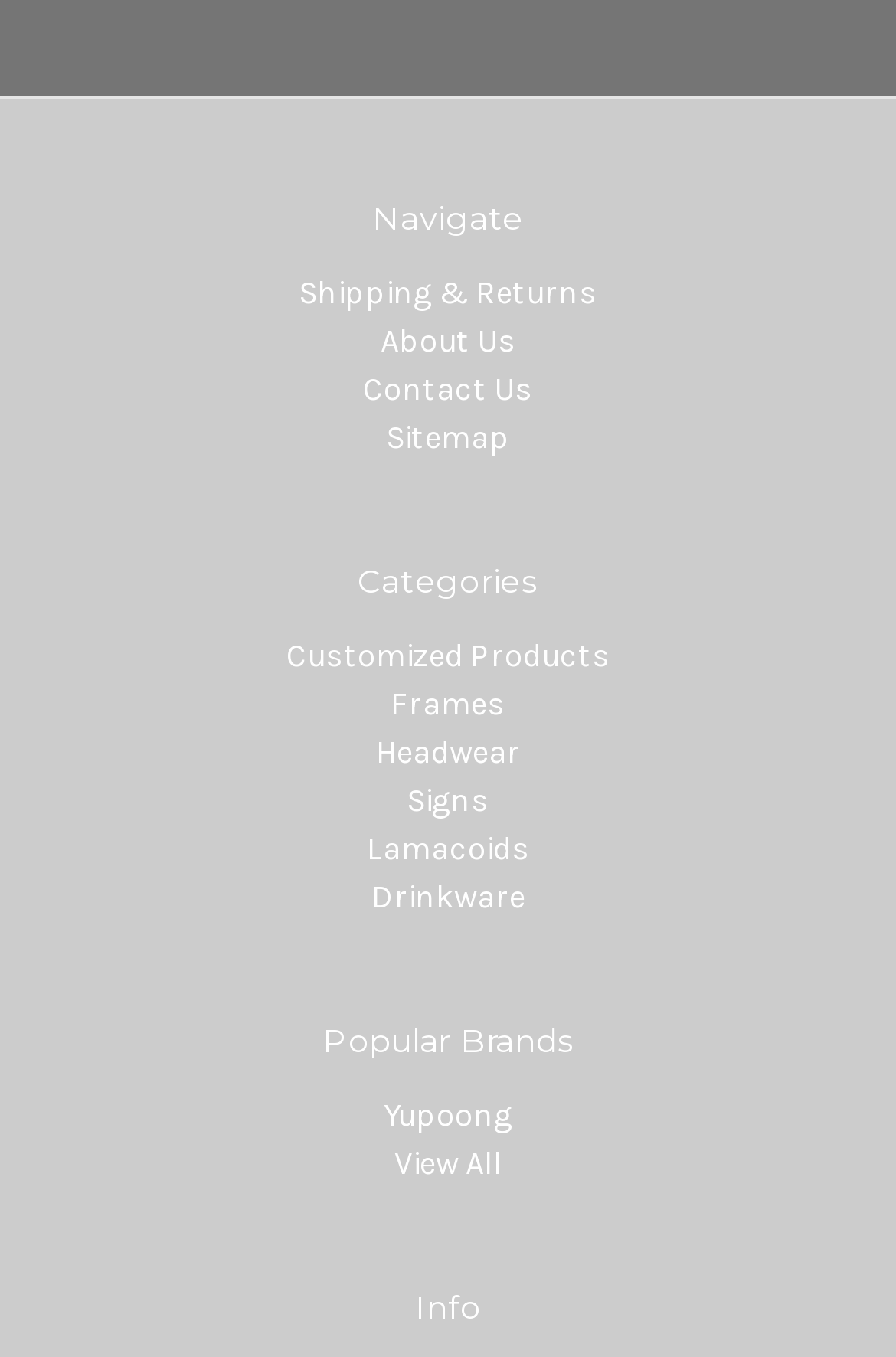Please determine the bounding box coordinates of the element's region to click in order to carry out the following instruction: "Contact Us". The coordinates should be four float numbers between 0 and 1, i.e., [left, top, right, bottom].

[0.405, 0.273, 0.595, 0.301]